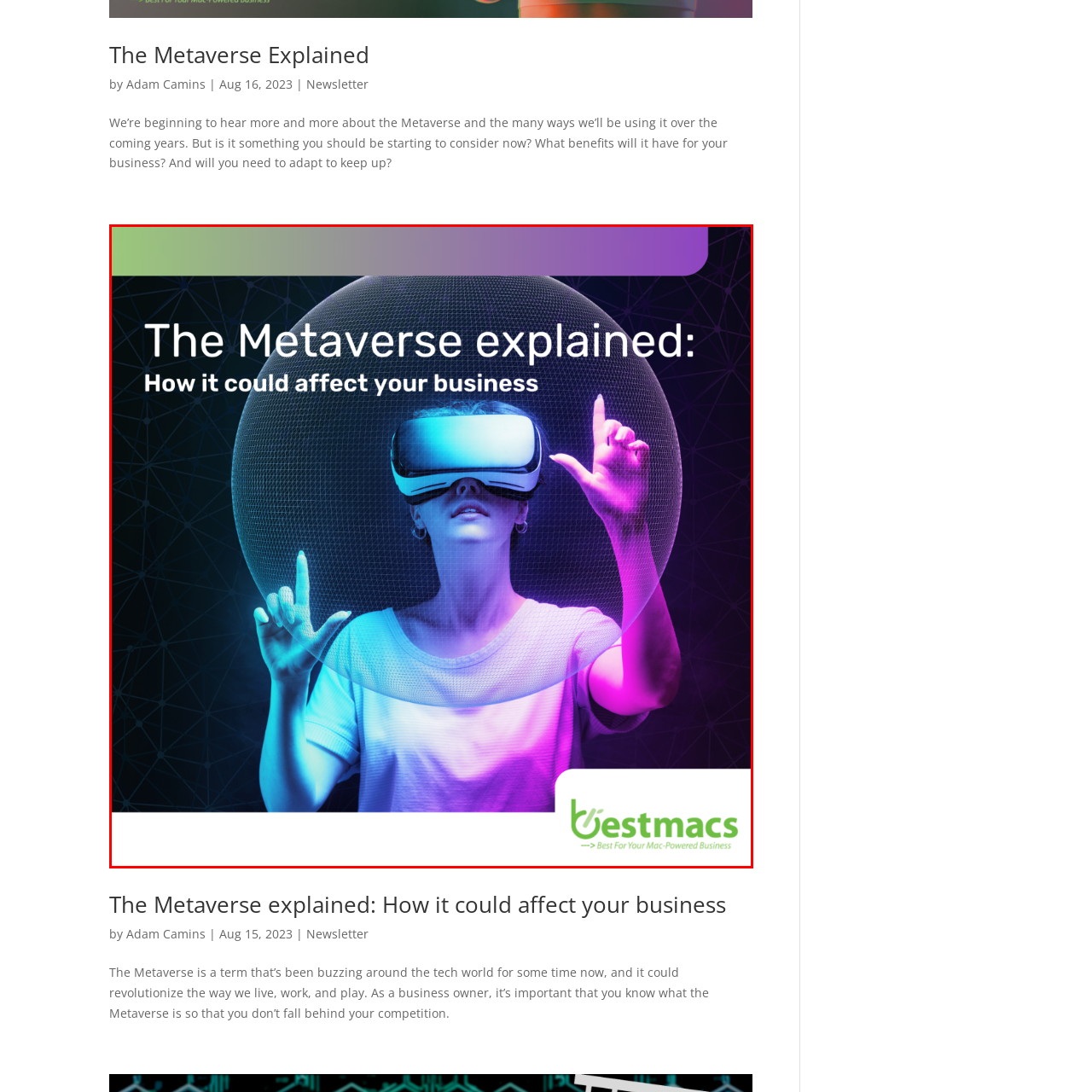What is the purpose of the image according to the overlaid text?
Direct your attention to the image inside the red bounding box and provide a detailed explanation in your answer.

The overlaid text boldly states, 'The Metaverse explained: How it could affect your business,' indicating that the purpose of the image is to explain the implications of the Metaverse for enterprises. This suggests that the image is part of a professional or educational content aimed at business owners.